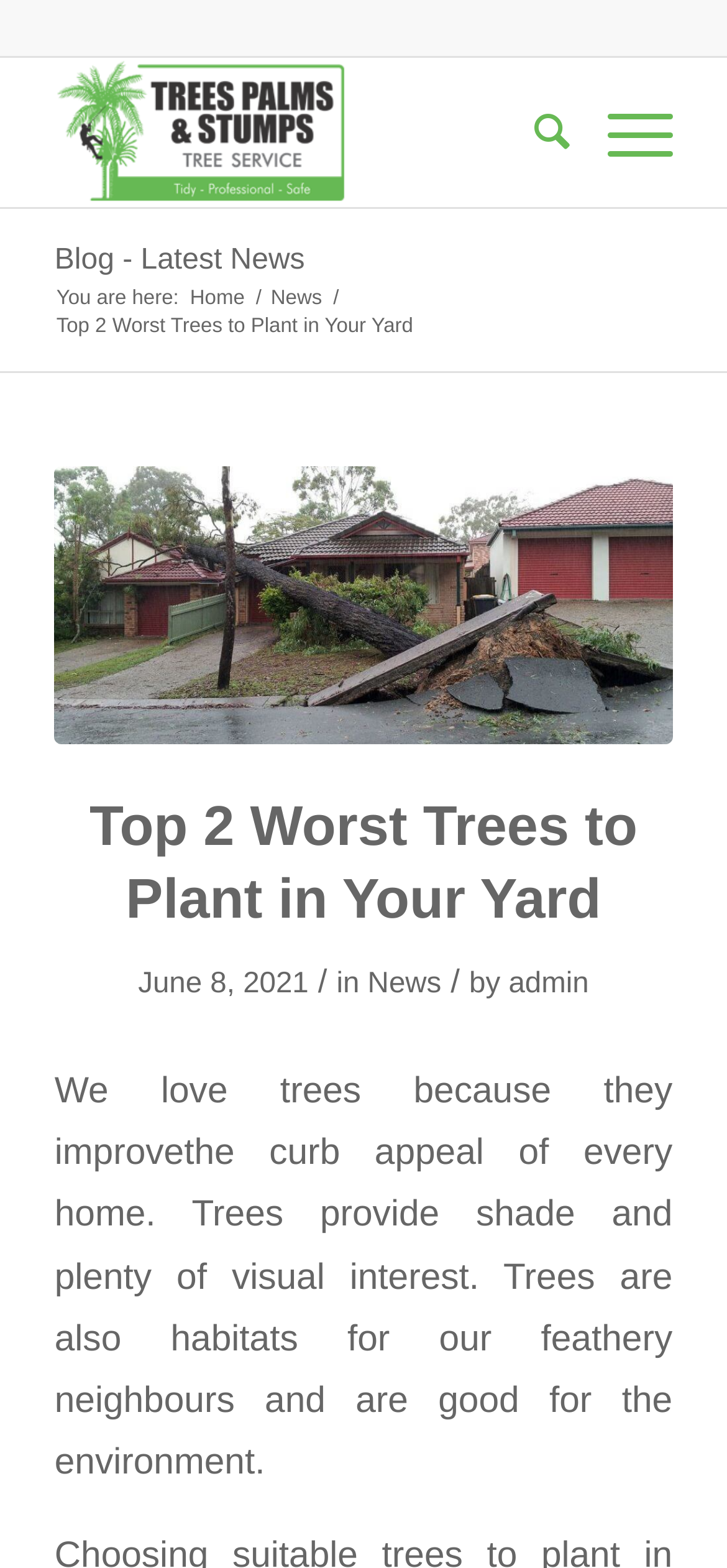Please provide a comprehensive response to the question below by analyzing the image: 
Who is the author of the current article?

The author of the current article can be found below the heading of the article, where it says 'by admin'.